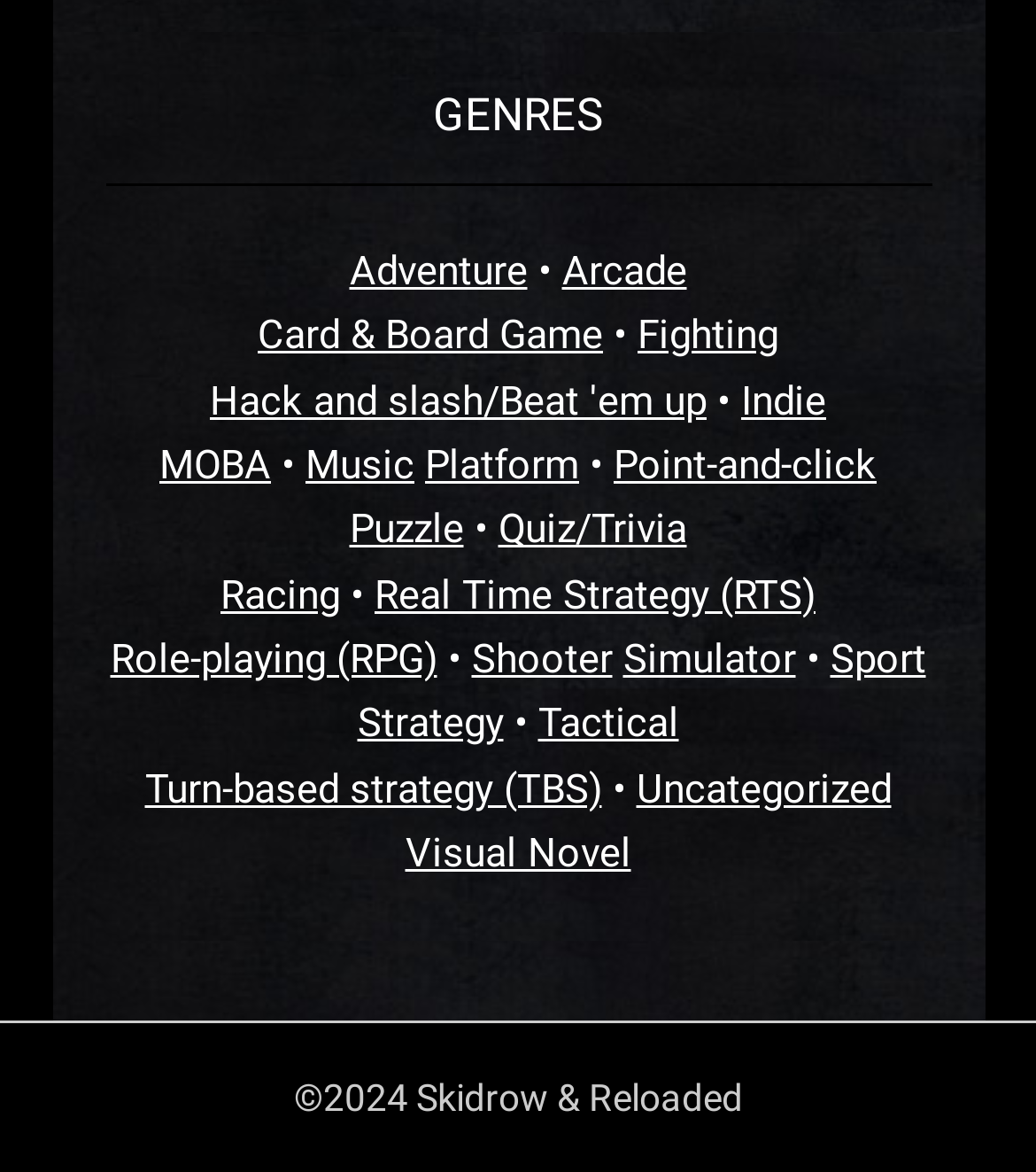Given the element description, predict the bounding box coordinates in the format (top-left x, top-left y, bottom-right x, bottom-right y). Make sure all values are between 0 and 1. Here is the element description: Turn-based strategy (TBS)

[0.14, 0.653, 0.581, 0.694]